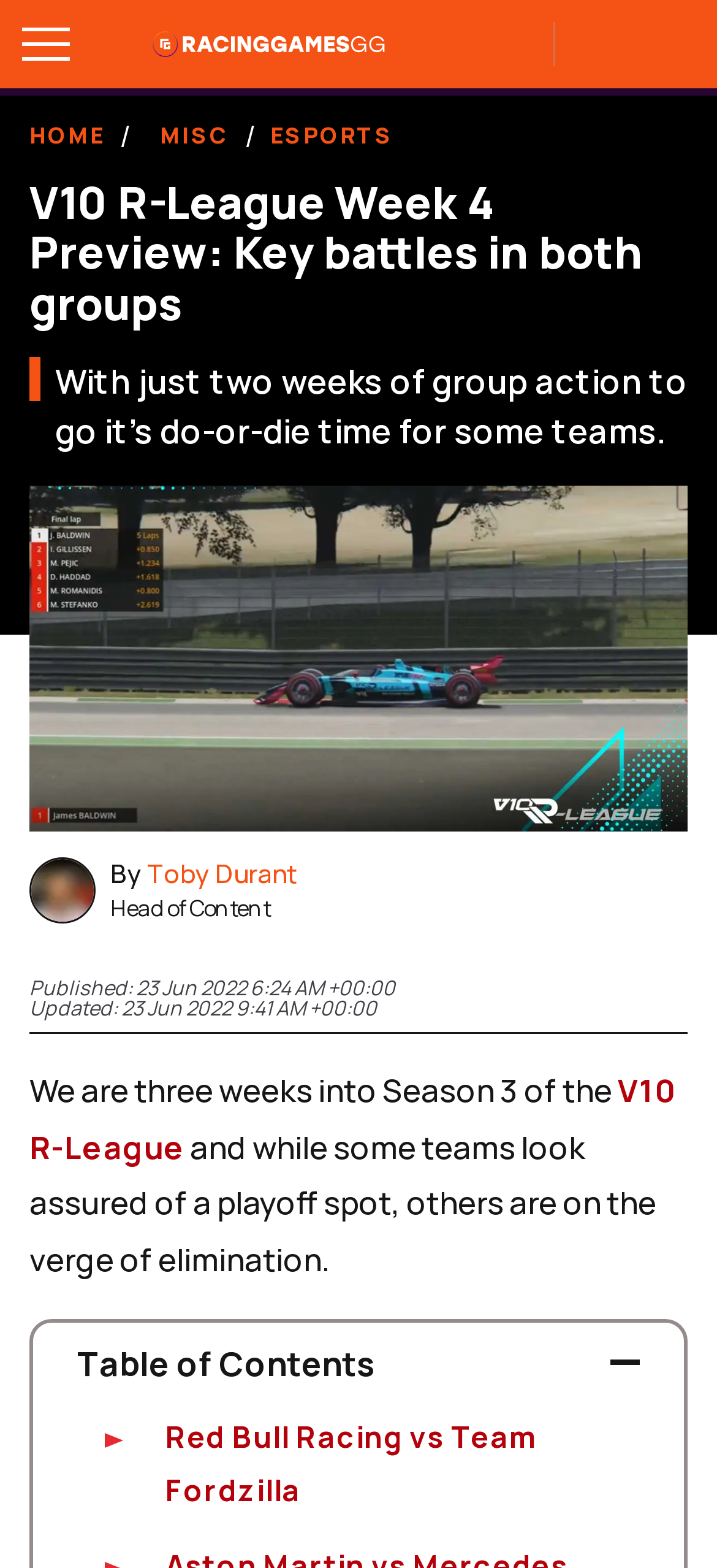Give a one-word or short phrase answer to the question: 
What is the purpose of the 'Table of Contents' section?

To provide a summary of the article